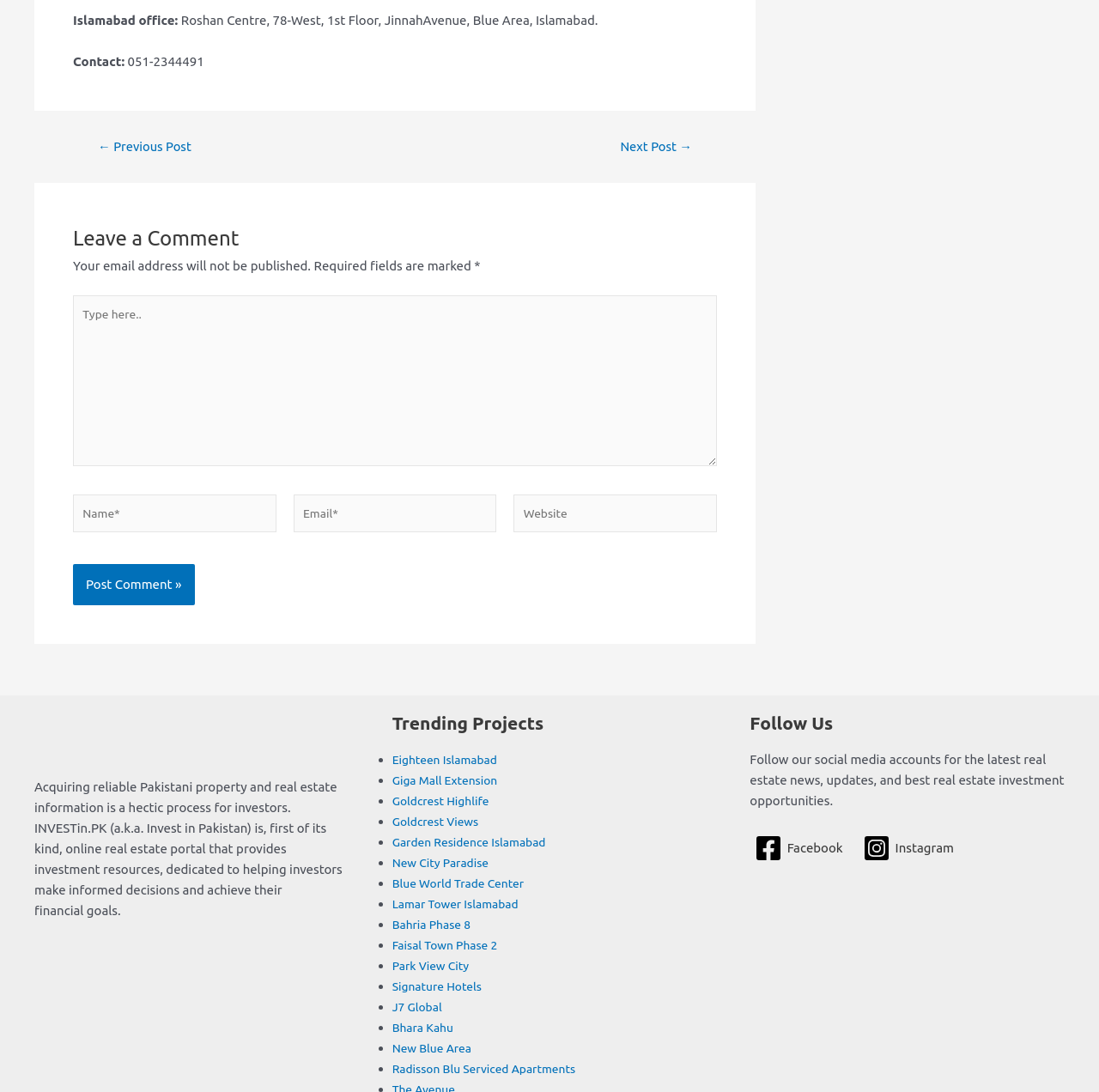Bounding box coordinates are specified in the format (top-left x, top-left y, bottom-right x, bottom-right y). All values are floating point numbers bounded between 0 and 1. Please provide the bounding box coordinate of the region this sentence describes: Goldcrest Highlife

[0.357, 0.743, 0.453, 0.757]